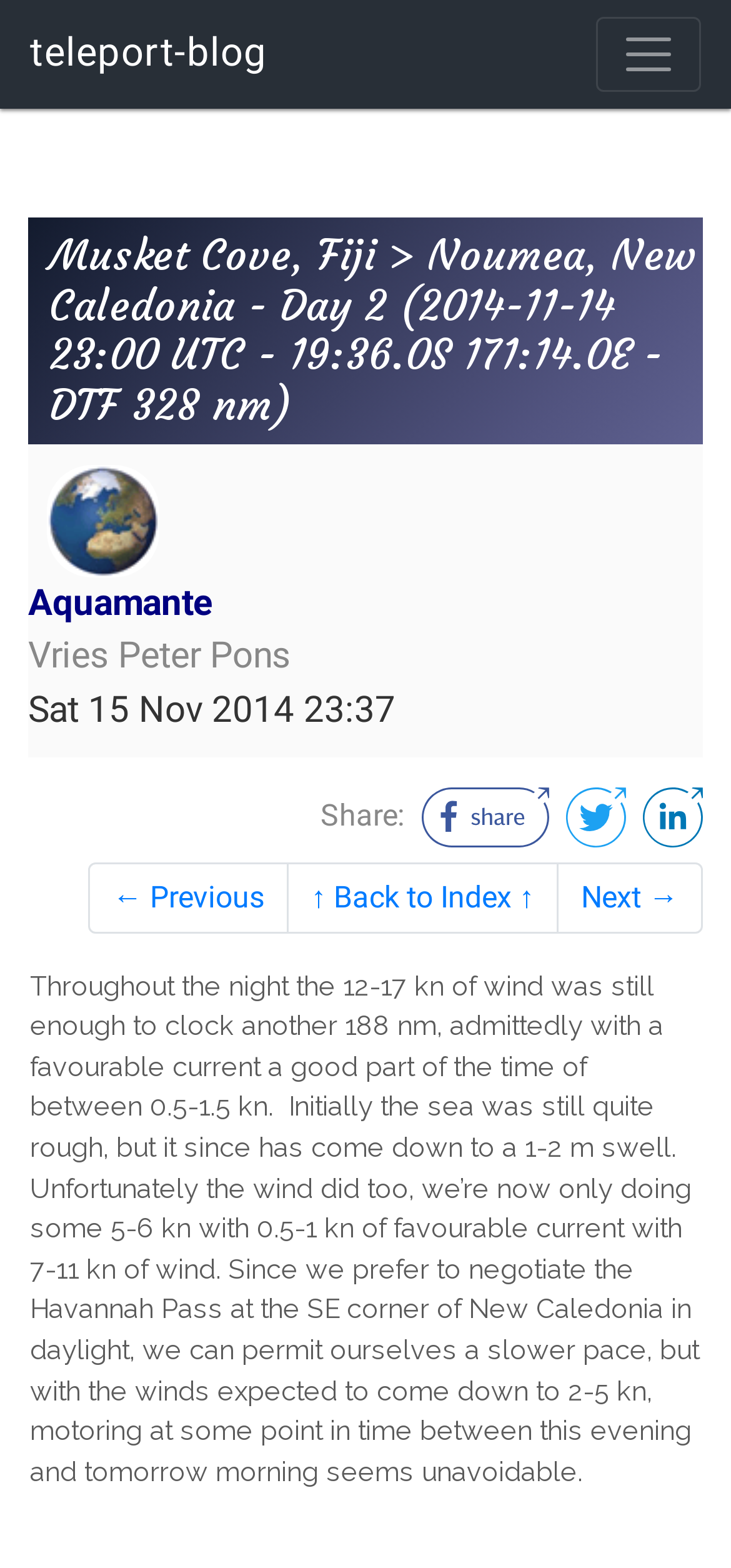Please specify the bounding box coordinates of the clickable section necessary to execute the following command: "go to teleport blog".

[0.041, 0.01, 0.365, 0.059]